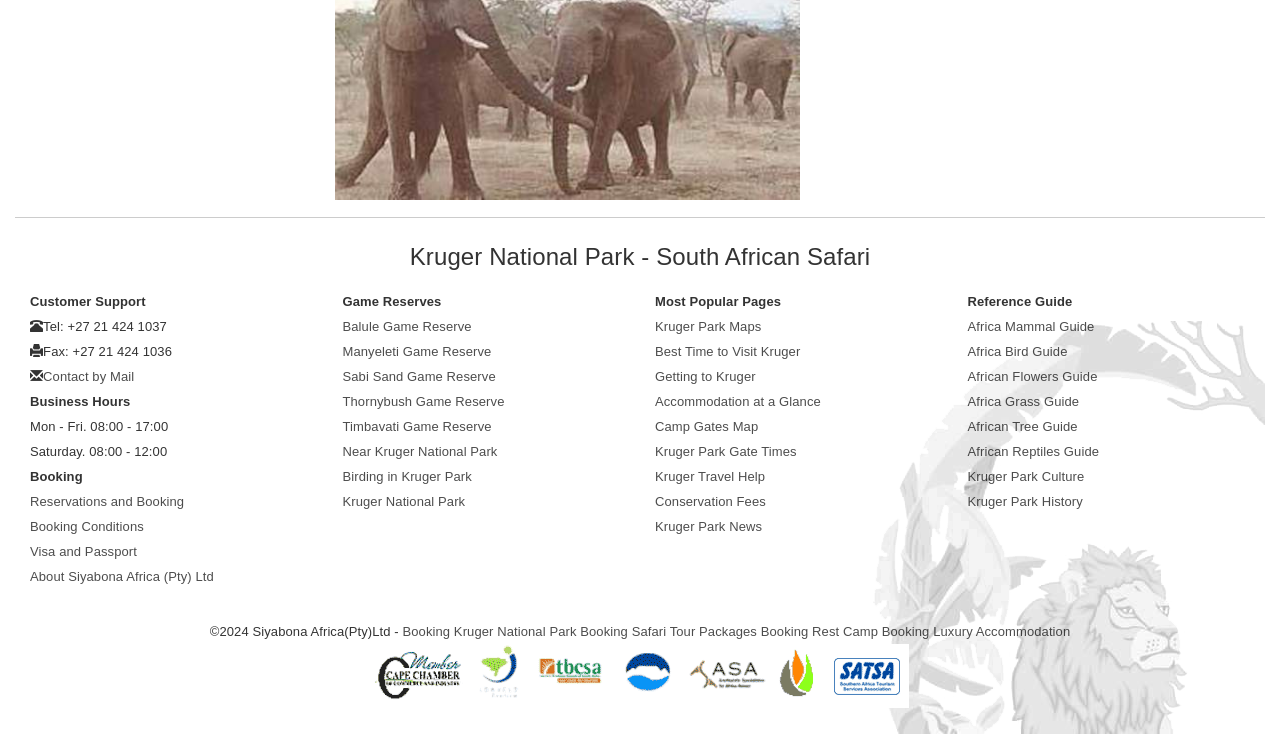From the element description Conservation Fees, predict the bounding box coordinates of the UI element. The coordinates must be specified in the format (top-left x, top-left y, bottom-right x, bottom-right y) and should be within the 0 to 1 range.

[0.512, 0.667, 0.598, 0.688]